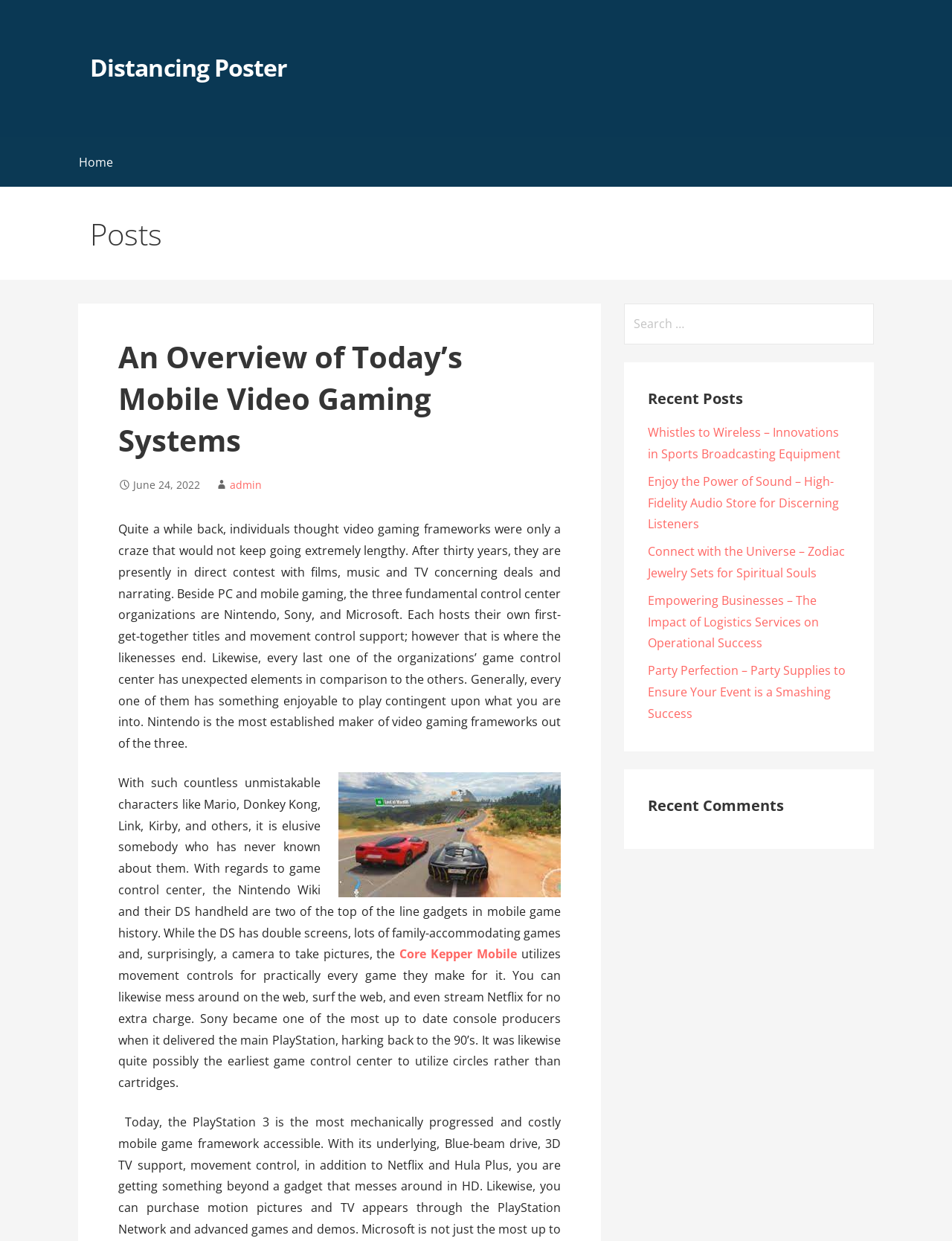Please identify the bounding box coordinates of the clickable area that will allow you to execute the instruction: "Search for something".

[0.655, 0.245, 0.918, 0.278]